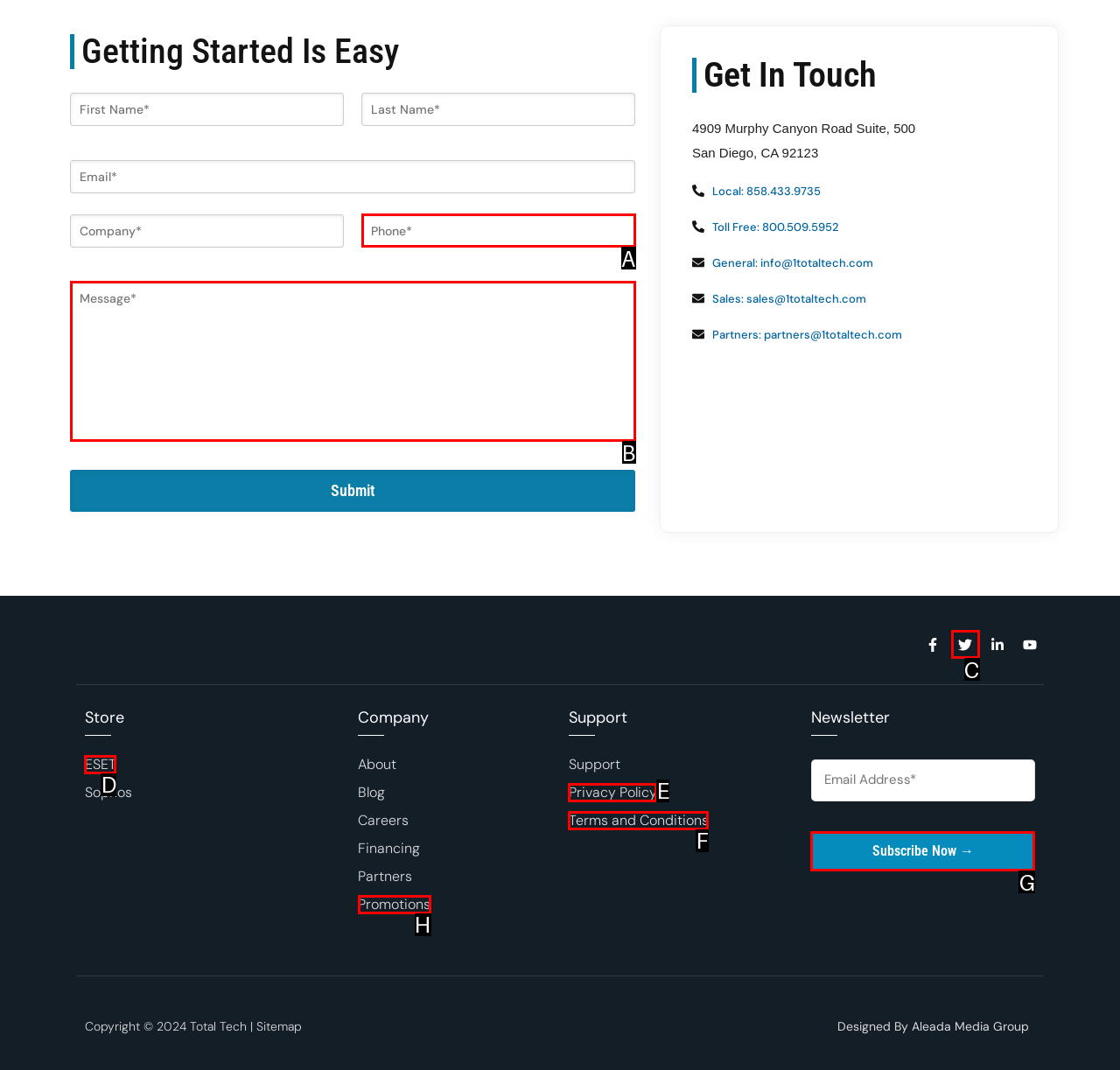Figure out which option to click to perform the following task: Subscribe to the newsletter
Provide the letter of the correct option in your response.

G